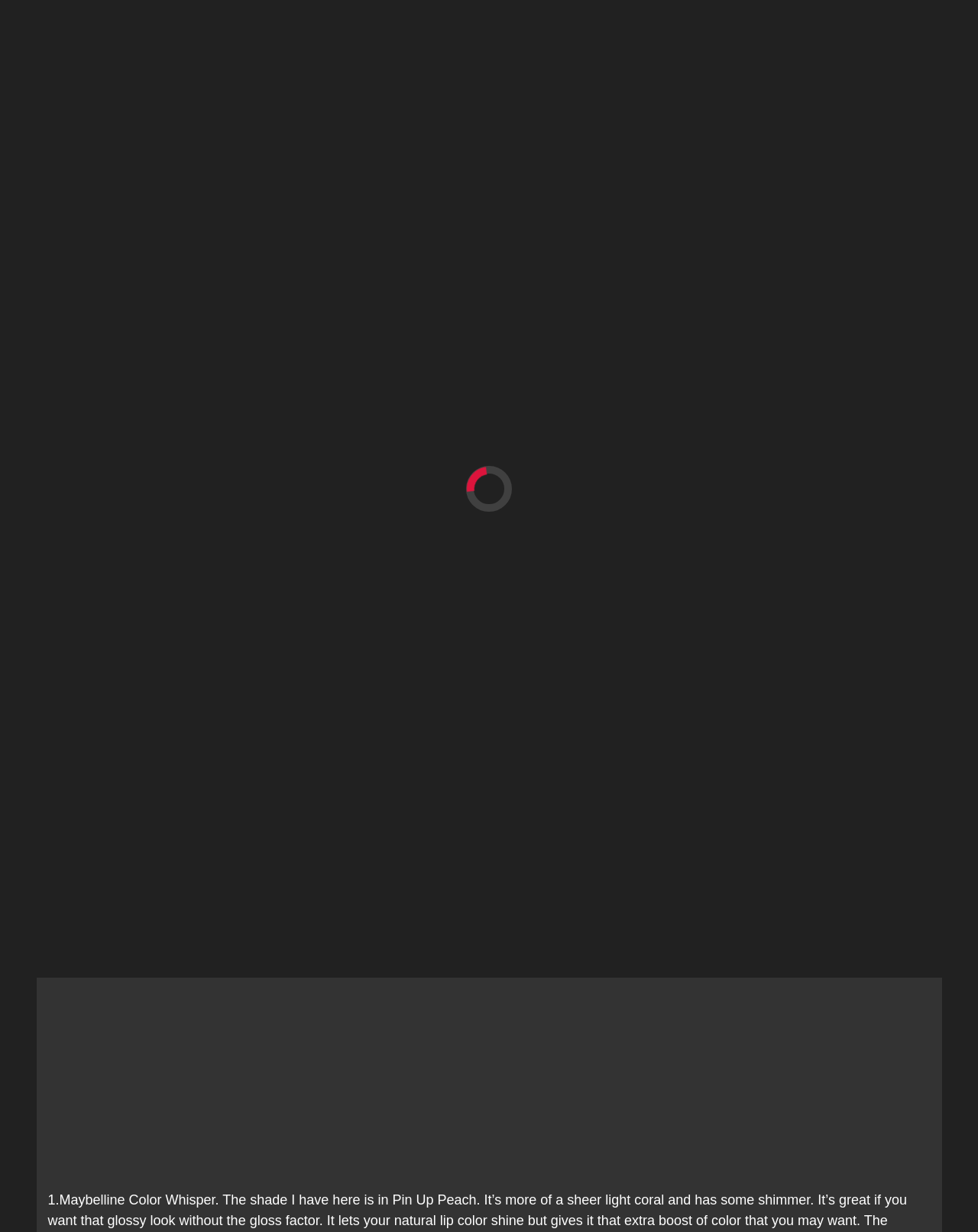For the element described, predict the bounding box coordinates as (top-left x, top-left y, bottom-right x, bottom-right y). All values should be between 0 and 1. Element description: alt="Facebook" title="Facebook"

[0.82, 0.019, 0.852, 0.044]